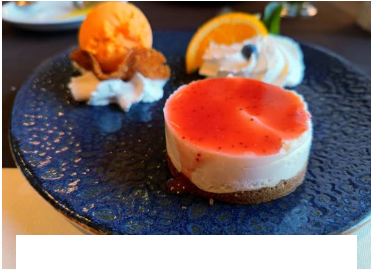Explain the contents of the image with as much detail as possible.

A beautifully presented slice of strawberry cheesecake sits at the center of a decorative blue plate, showcasing a smooth layer of creamy cheesecake topped with vibrant strawberry sauce. Flanking the cheesecake, a scoop of creamy orange ice cream is adorned with a crisp orange slice, while a dollop of whipped cream adds a touch of elegance to the dish. The harmonious contrast of colors and textures creates an enticing dessert scene, perfect for any sweet tooth. Enjoy this delightful treat as a perfect end to a meal or a standalone indulgence.